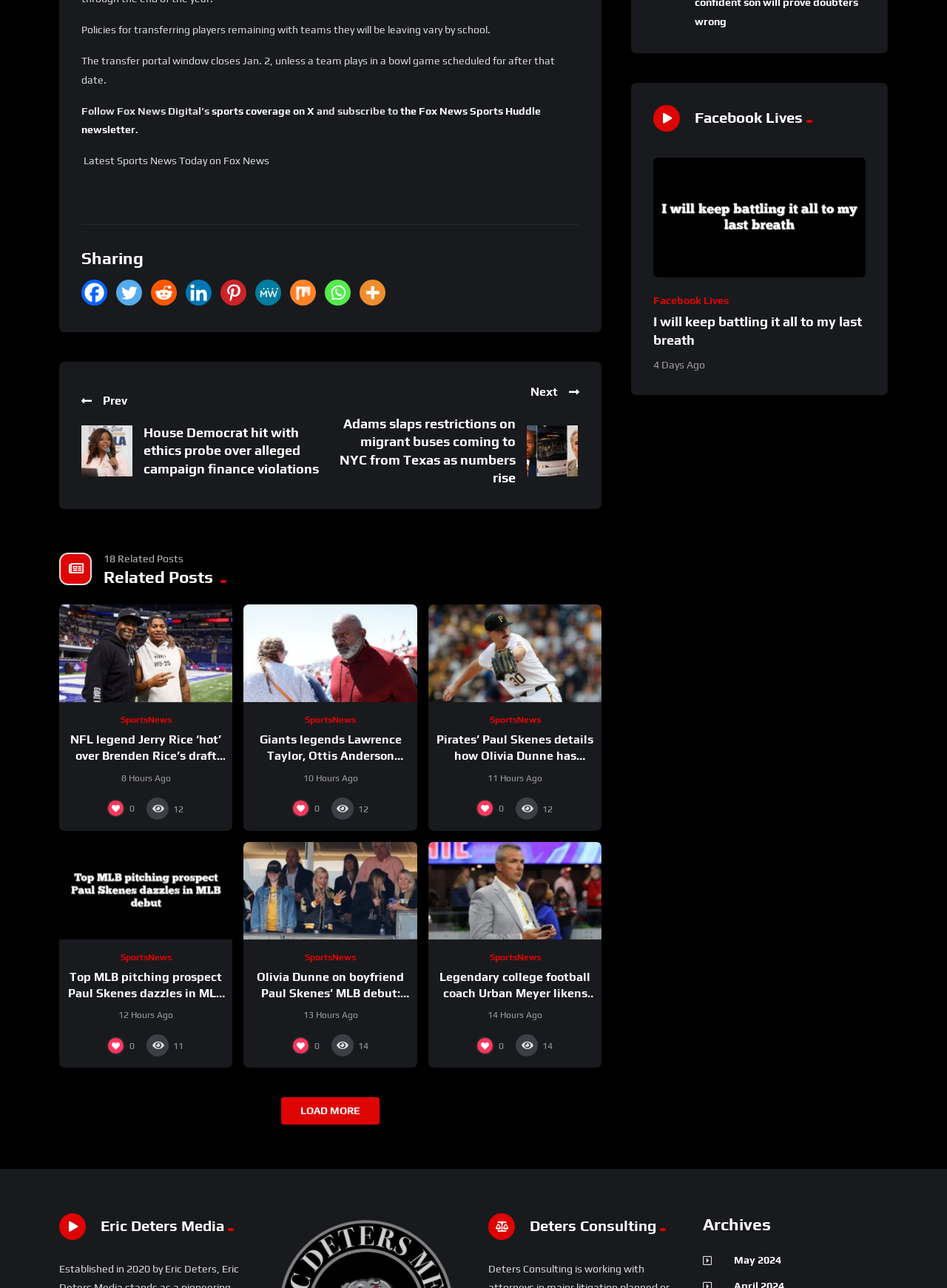Find the bounding box coordinates of the clickable region needed to perform the following instruction: "click the link to the main page". The coordinates should be provided as four float numbers between 0 and 1, i.e., [left, top, right, bottom].

None